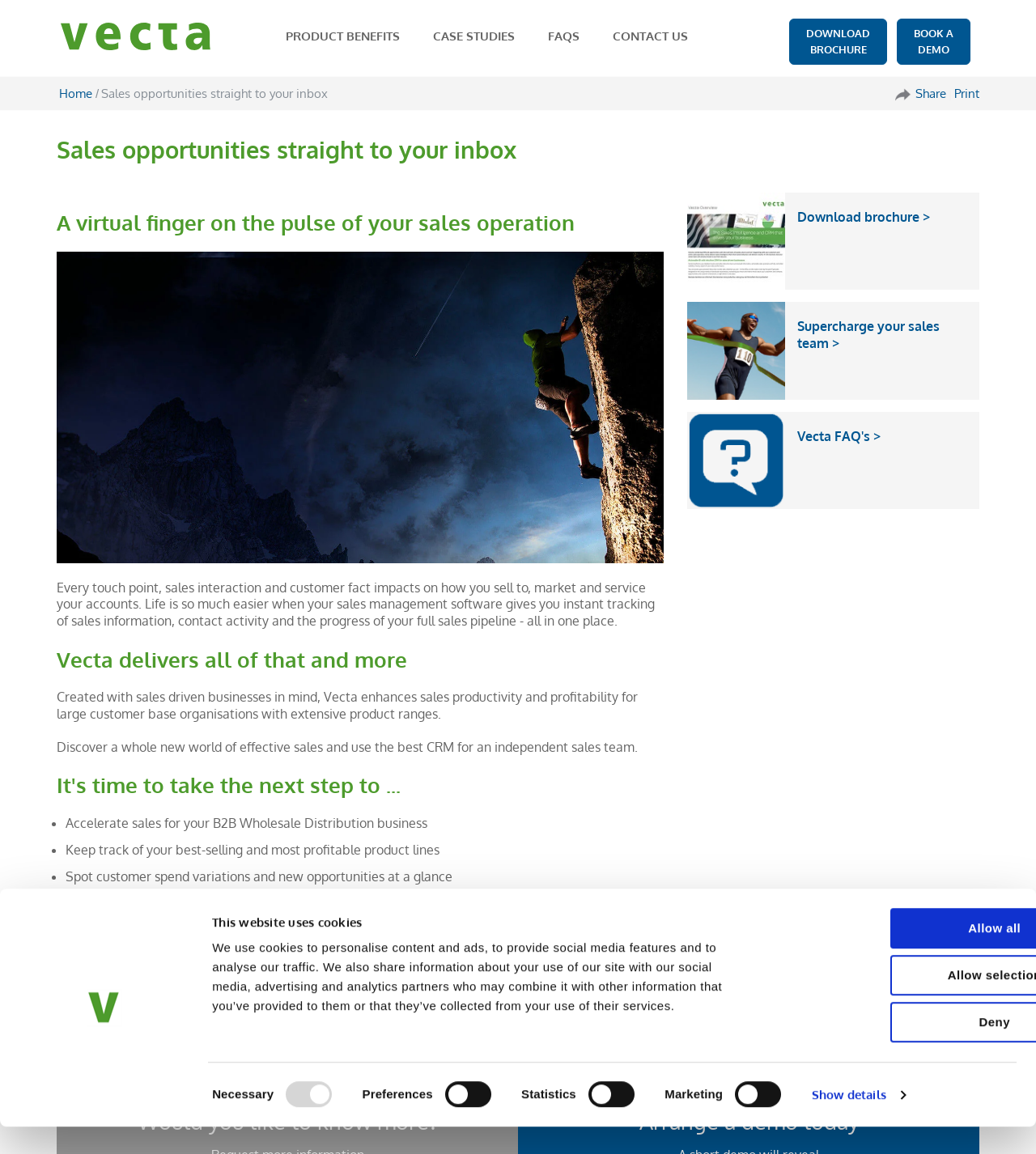What is the benefit of using Vecta?
Please describe in detail the information shown in the image to answer the question.

The webpage states that Vecta automates customer contact planning, scheduling, and monitoring, making sharing multiple and simultaneous sales actions easy, and thus, making sales call cycle management effortless.